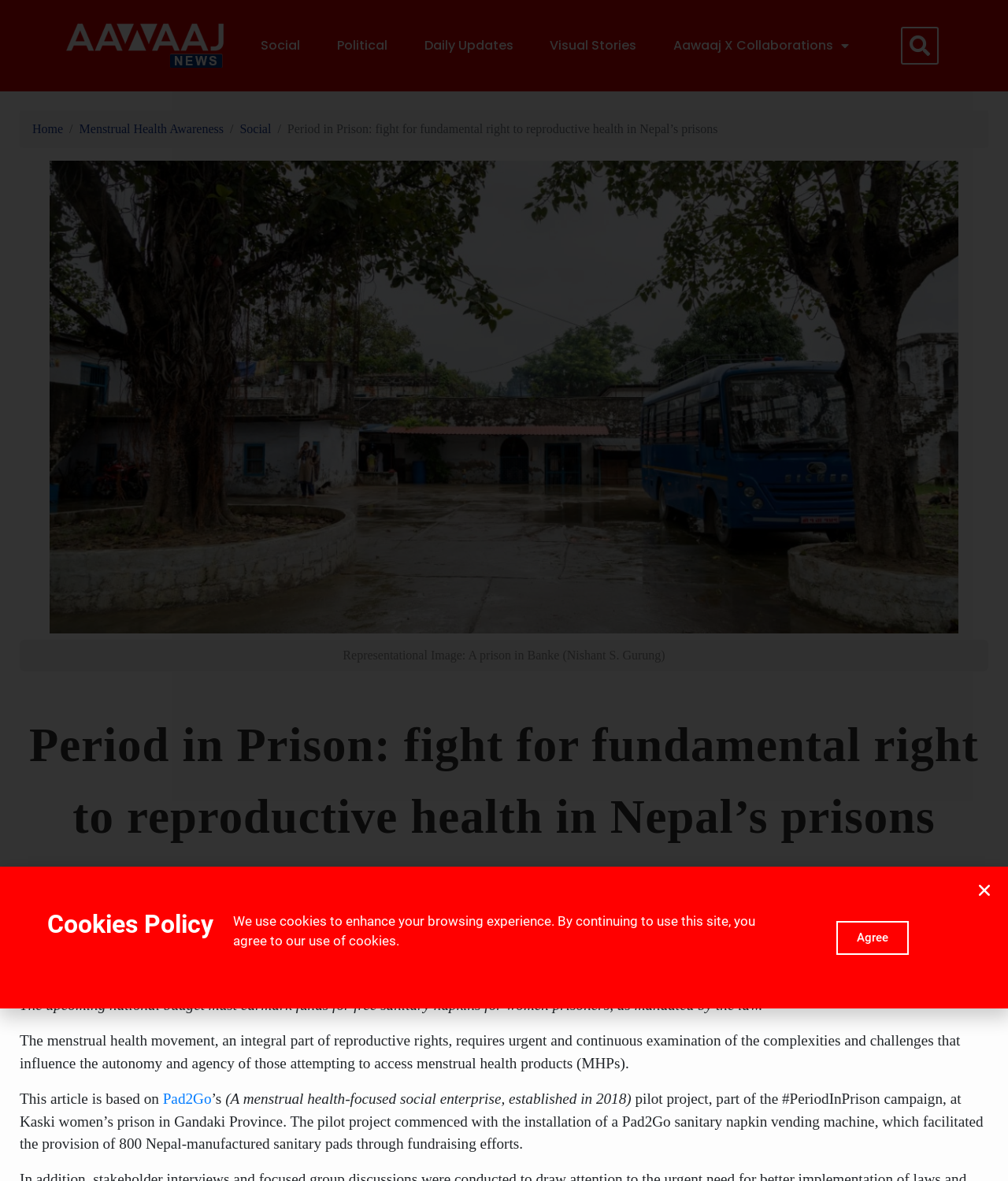What is the name of the social enterprise mentioned in the article?
Kindly offer a detailed explanation using the data available in the image.

The article mentions Pad2Go as a menstrual health-focused social enterprise that has implemented a pilot project at Kaski women's prison in Gandaki Province. Pad2Go is the name of the social enterprise that is working on menstrual health issues.